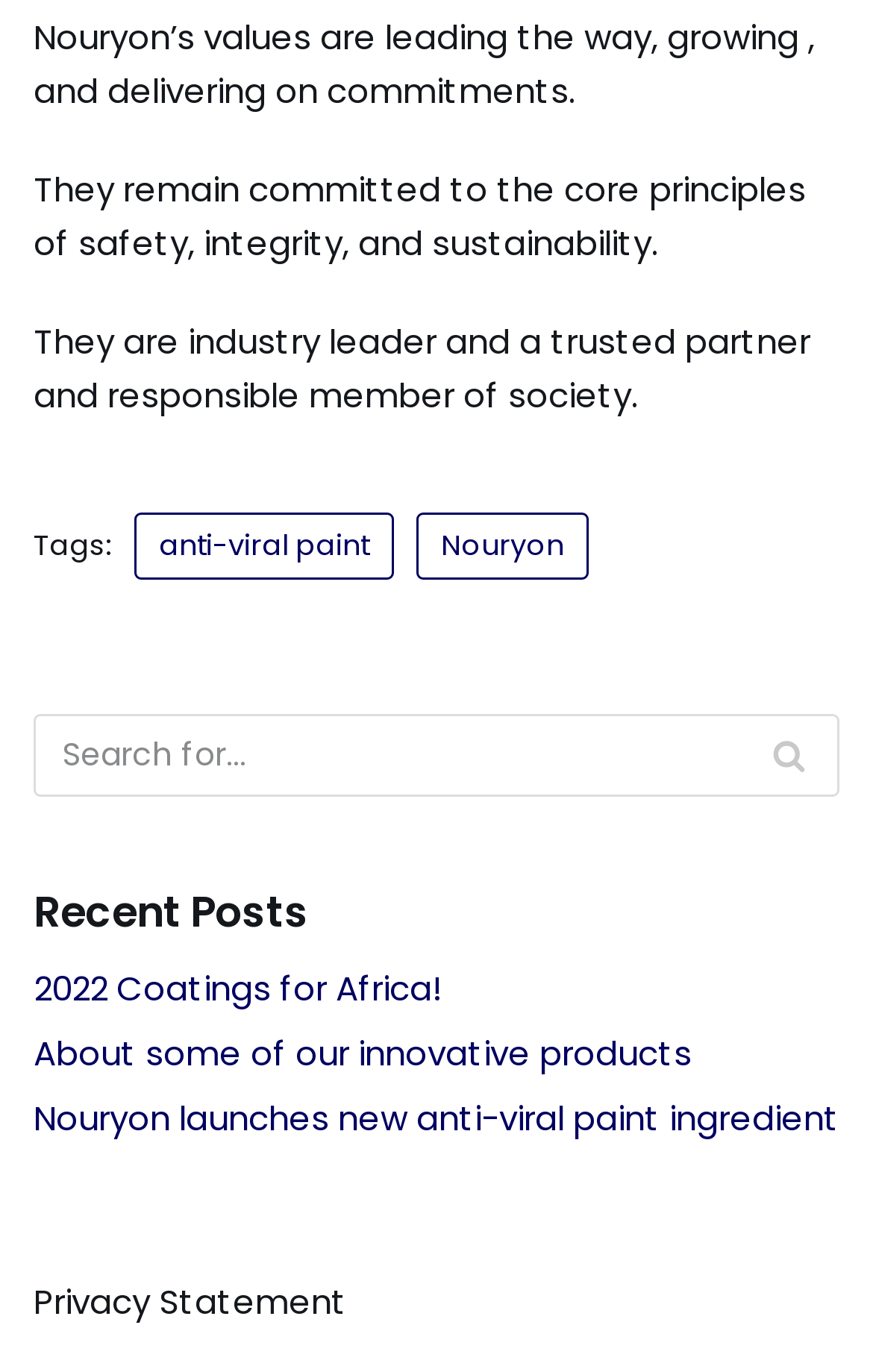Locate the UI element described by anti-viral paint and provide its bounding box coordinates. Use the format (top-left x, top-left y, bottom-right x, bottom-right y) with all values as floating point numbers between 0 and 1.

[0.154, 0.373, 0.451, 0.422]